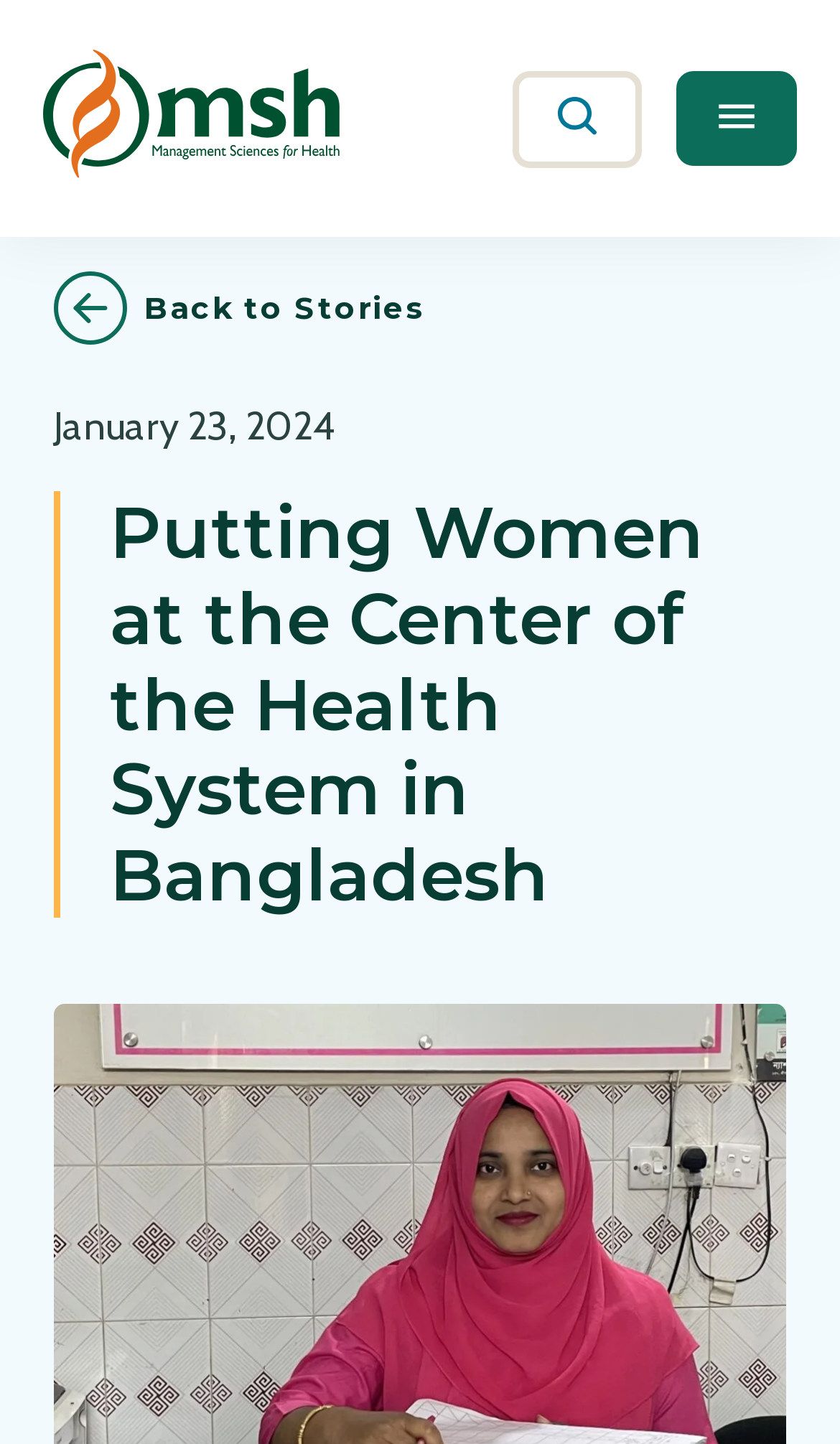What is the logo of the organization?
Based on the image, provide a one-word or brief-phrase response.

Management Sciences for Health